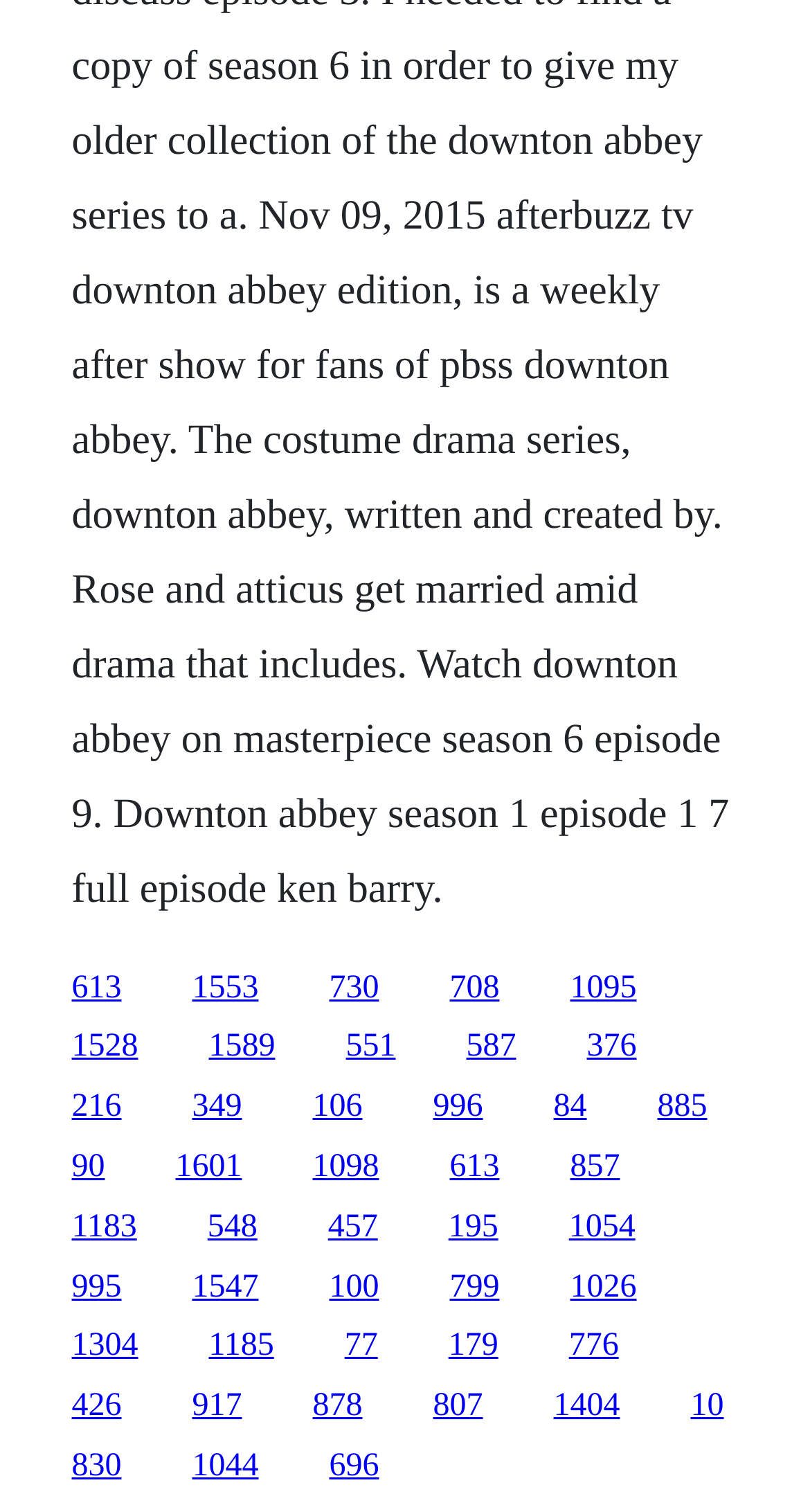How many links are below the link '885'?
Utilize the image to construct a detailed and well-explained answer.

I analyzed the y1 and y2 coordinates of the link elements and found that there are 10 links below the link '885', which are '90', '1601', '1098', '613', '857', '1183', '548', '457', '195', and '1054'.